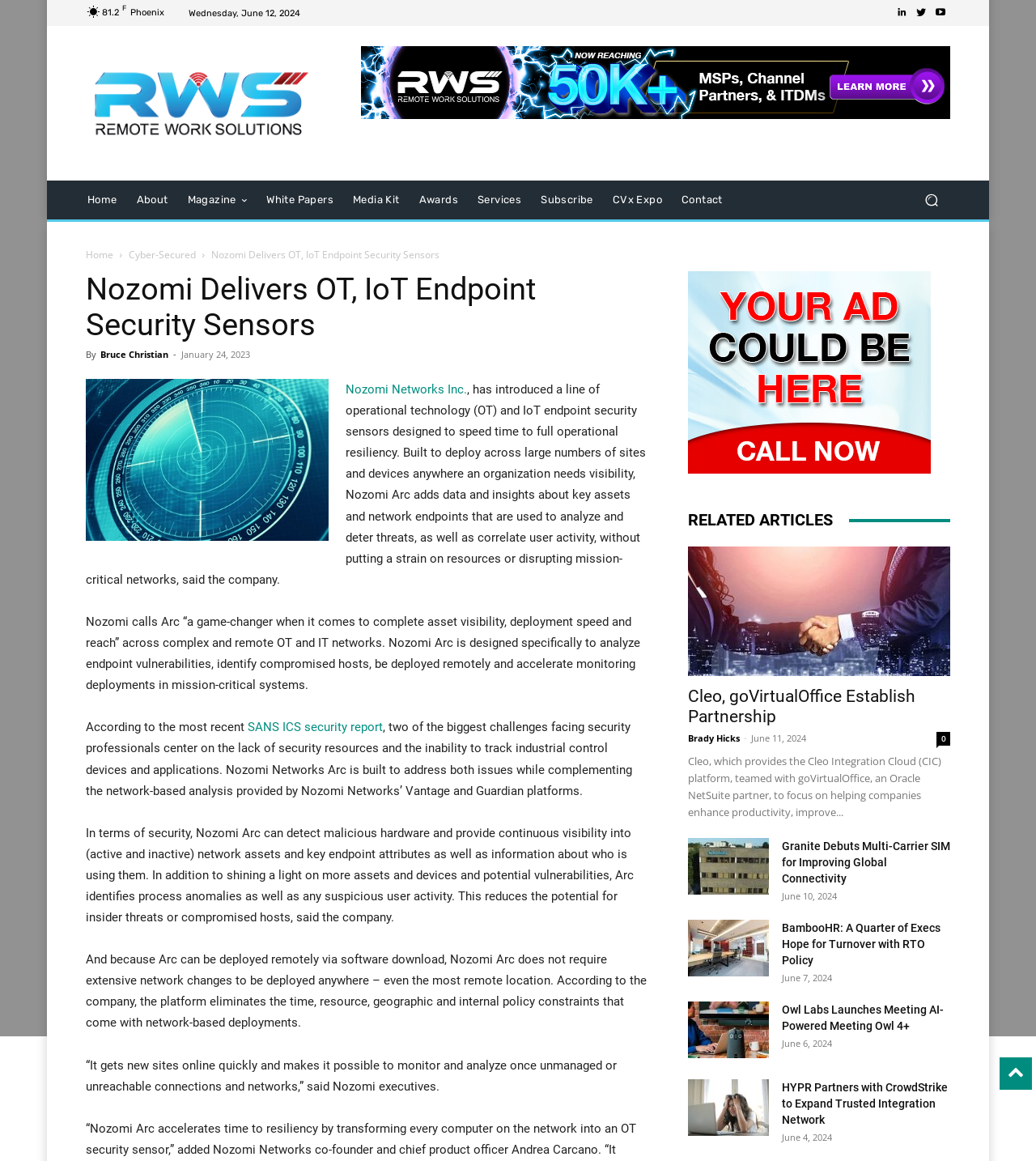Given the description "SANS ICS security report", provide the bounding box coordinates of the corresponding UI element.

[0.239, 0.62, 0.37, 0.633]